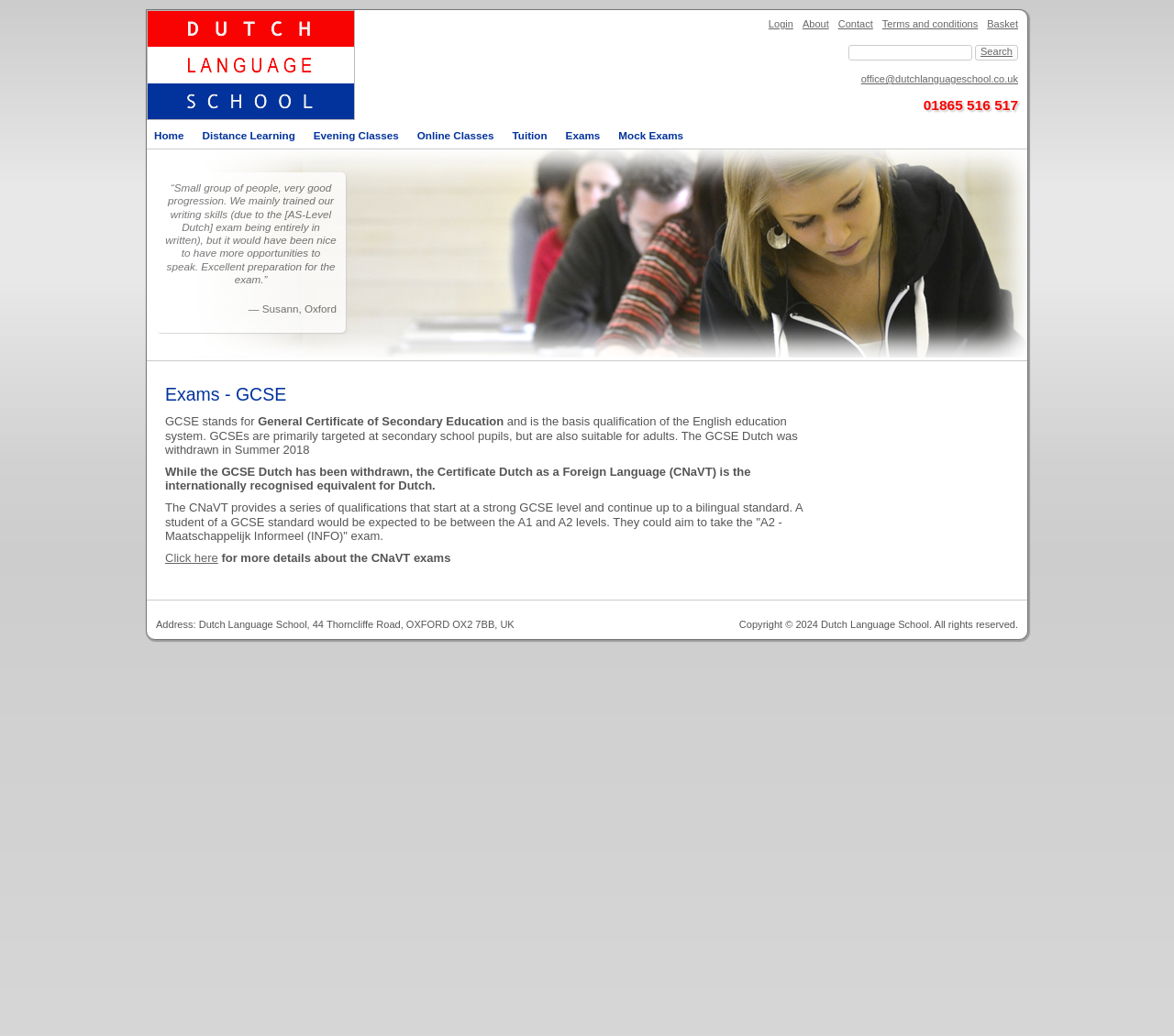Determine the bounding box coordinates for the UI element matching this description: "Terms and conditions".

[0.744, 0.015, 0.833, 0.031]